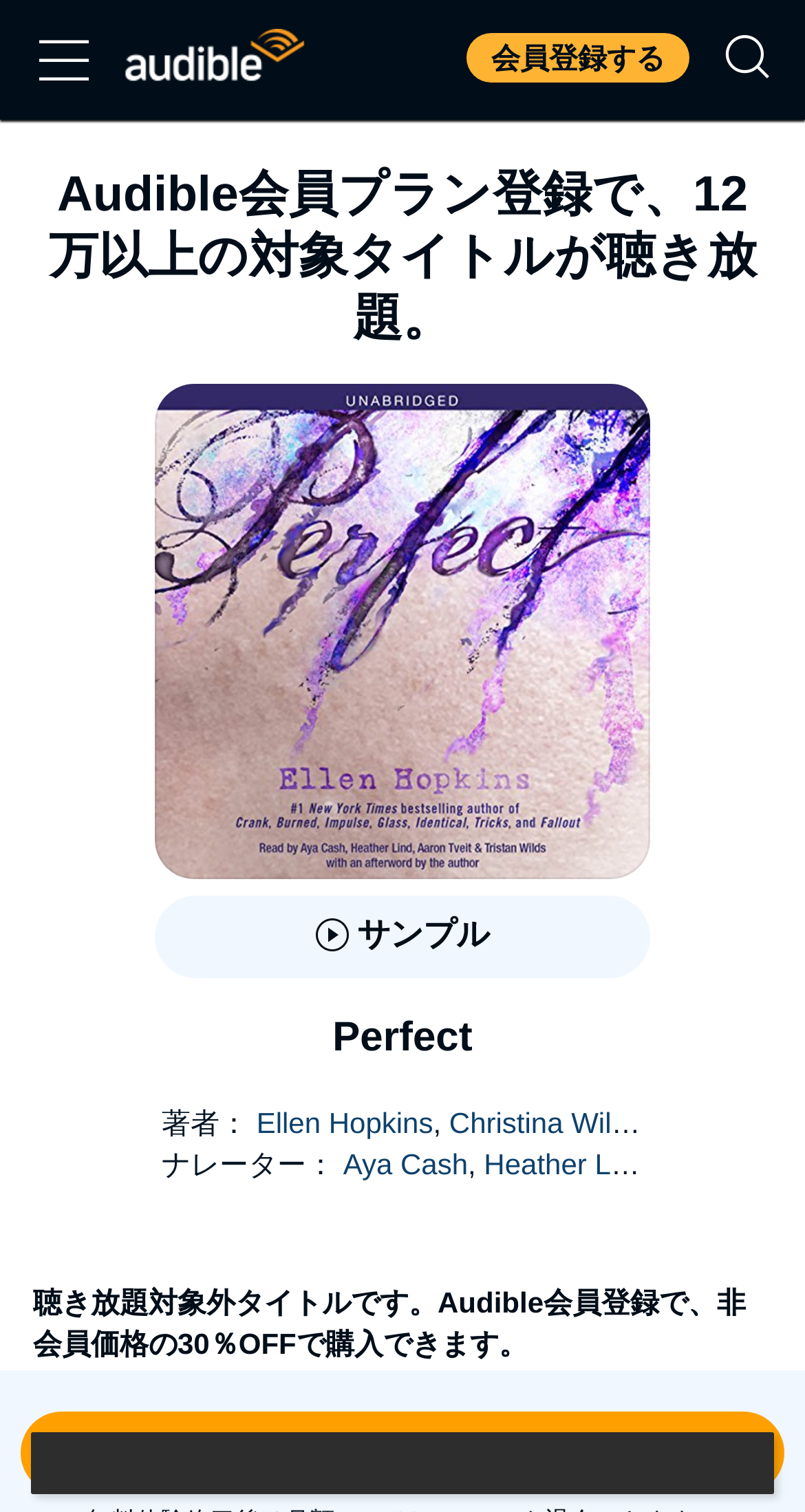Find the bounding box coordinates of the element you need to click on to perform this action: 'Purchase Perfect for ¥1,330'. The coordinates should be represented by four float values between 0 and 1, in the format [left, top, right, bottom].

[0.041, 0.916, 0.959, 0.97]